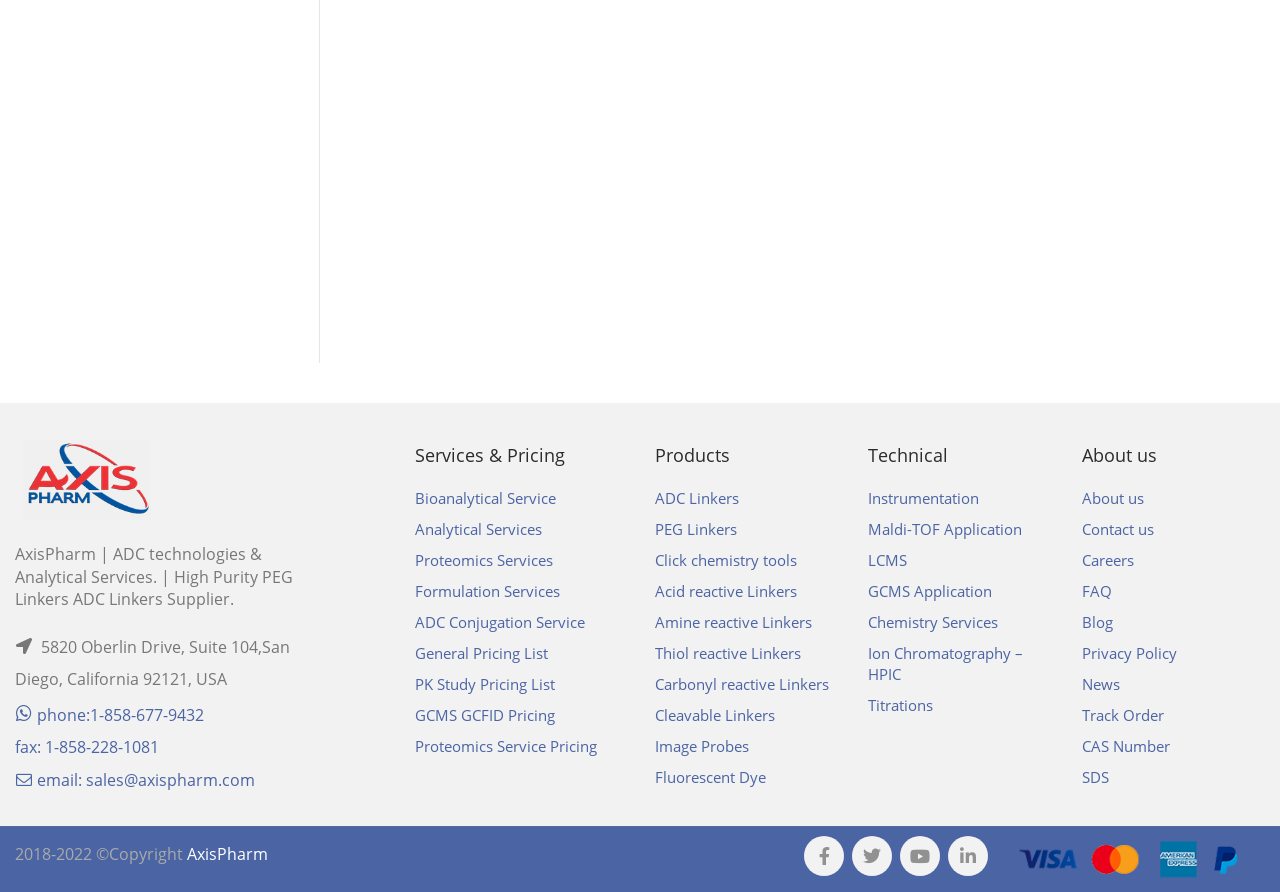Please locate the bounding box coordinates of the element's region that needs to be clicked to follow the instruction: "Get the pricing of 'AP13095'". The bounding box coordinates should be provided as four float numbers between 0 and 1, i.e., [left, top, right, bottom].

[0.919, 0.234, 0.968, 0.266]